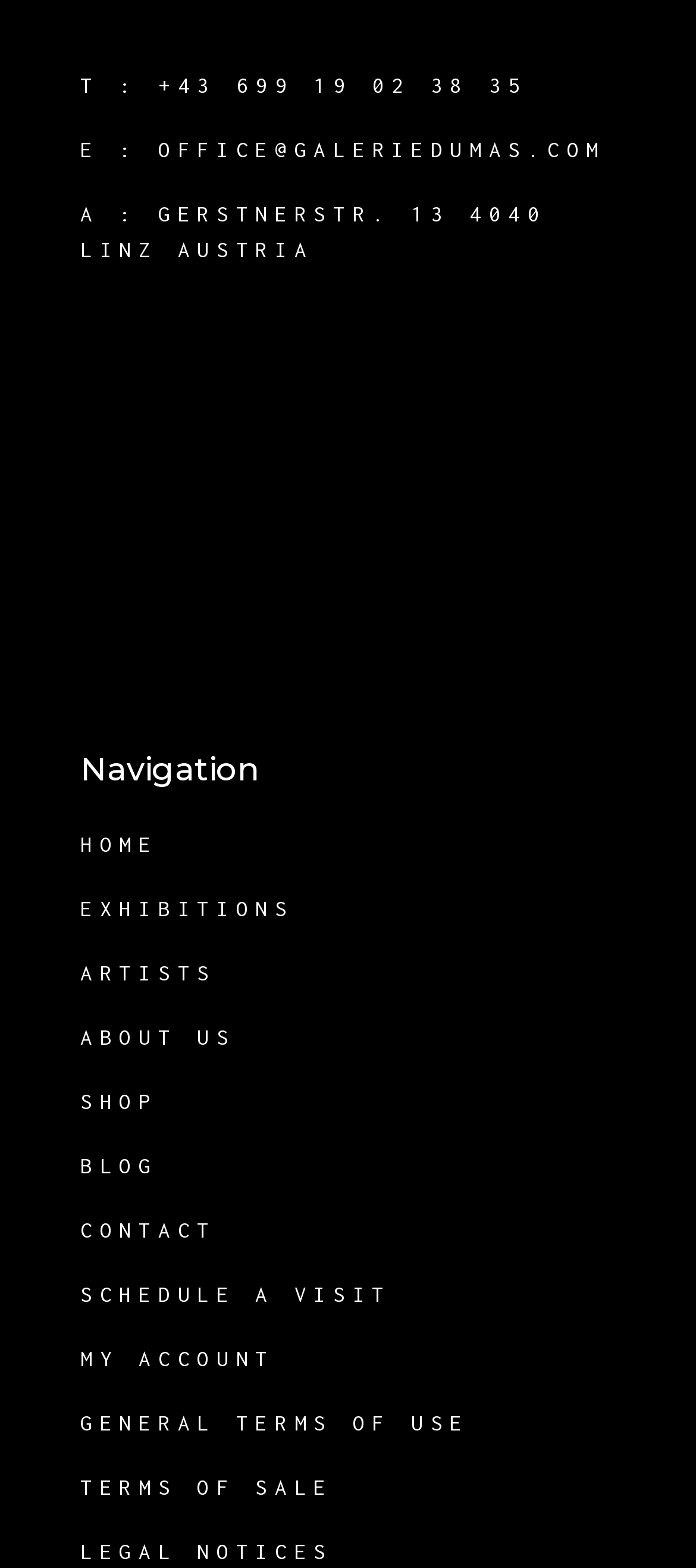What is the phone number to contact?
Give a detailed response to the question by analyzing the screenshot.

I found the phone number by looking at the top section of the webpage, where it says 'T :' followed by the phone number '+43 699 19 02 38 35'.